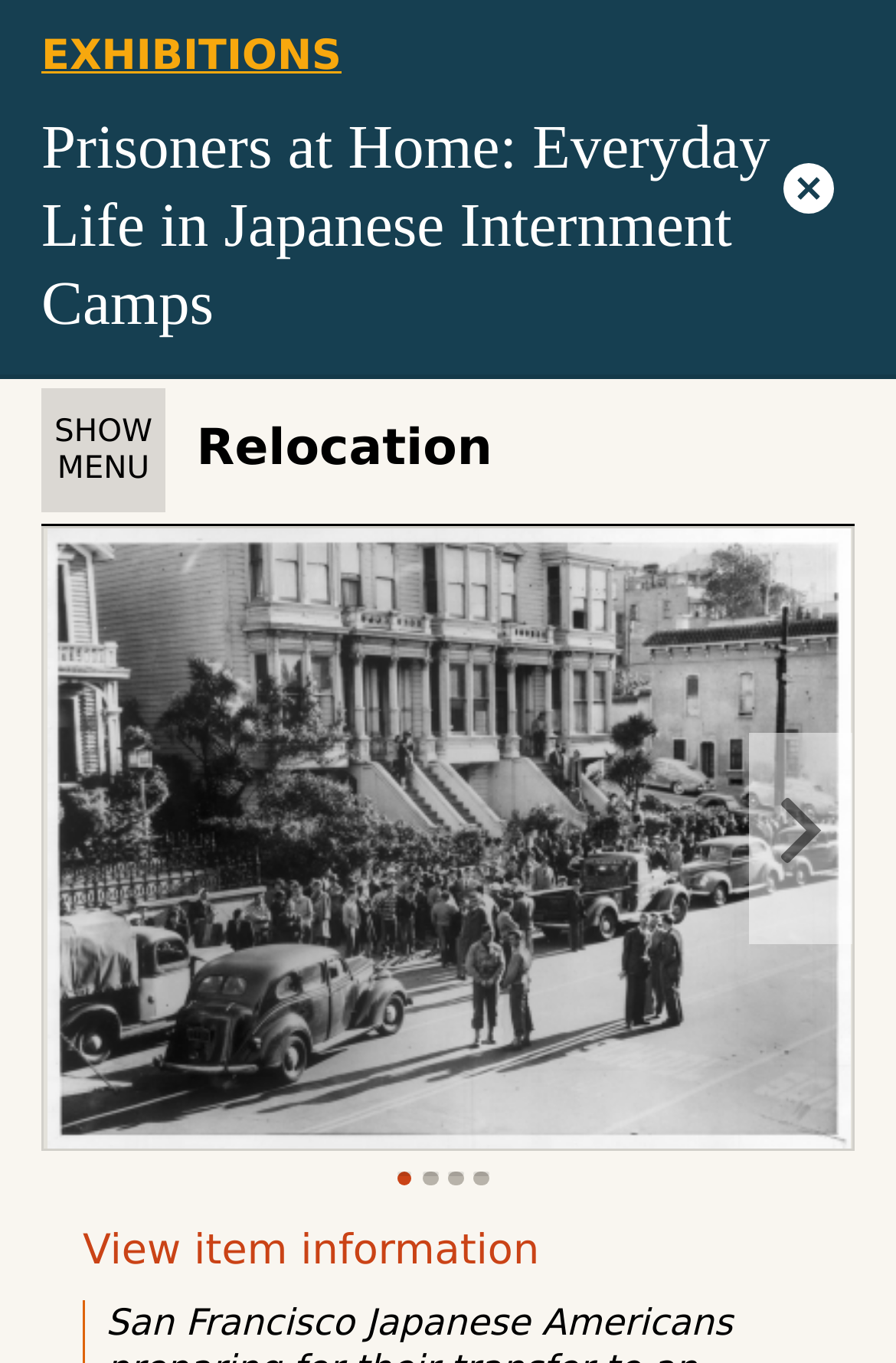Answer the question with a single word or phrase: 
What is the purpose of the 'Toggle full page' button?

Toggle full page